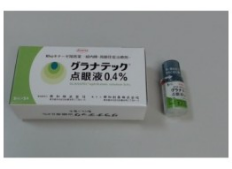Generate a comprehensive description of the image.

The image displays a packaging and a vial of "Glanatec ophthalmic solution 0.4% eye drops," a product by Kowa Pharmaceuticals. The box is predominantly white with a green label featuring a circular design, indicating its use for eye care. Next to the box, there is a small vial that contains the eye drops, clearly labeled for easy identification. This product is indicated for treating specific eye conditions, showcasing Kowa's commitment to pharmaceutical quality. The overall presentation emphasizes clarity and accessibility, making it suitable for consumers seeking effective eye care solutions.